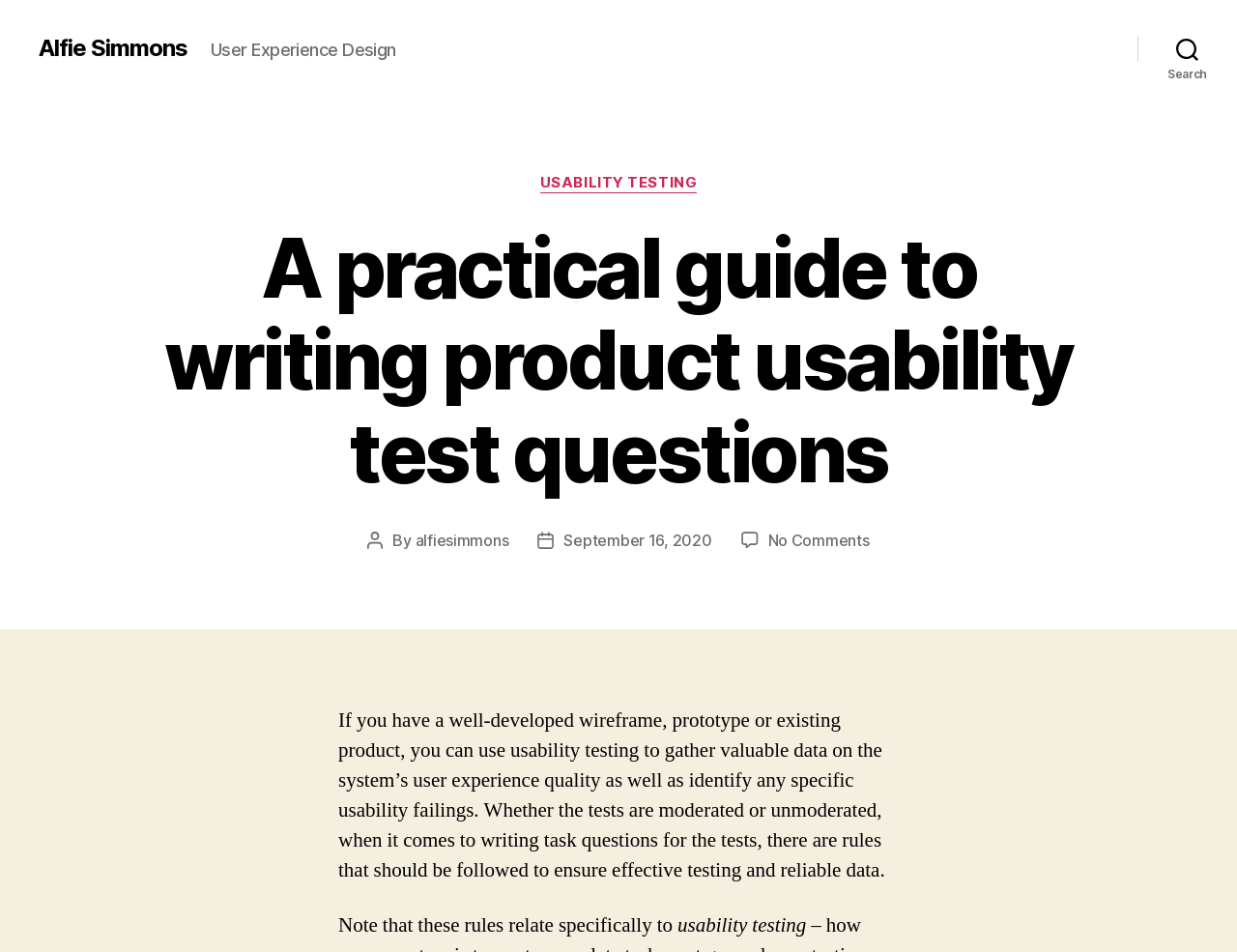Answer the following query concisely with a single word or phrase:
What type of content is being discussed in this blog post?

Product usability test questions